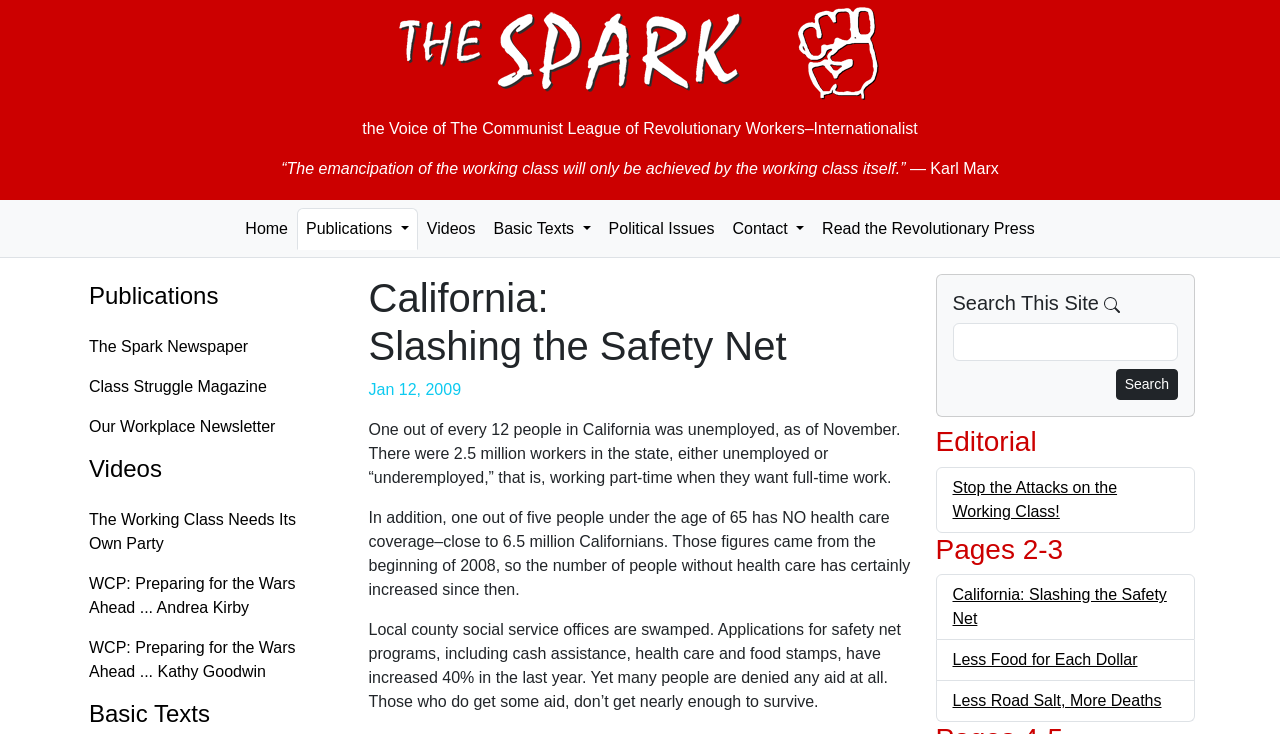Please specify the bounding box coordinates of the clickable region necessary for completing the following instruction: "Watch the 'The Working Class Needs Its Own Party' video". The coordinates must consist of four float numbers between 0 and 1, i.e., [left, top, right, bottom].

[0.057, 0.681, 0.269, 0.768]